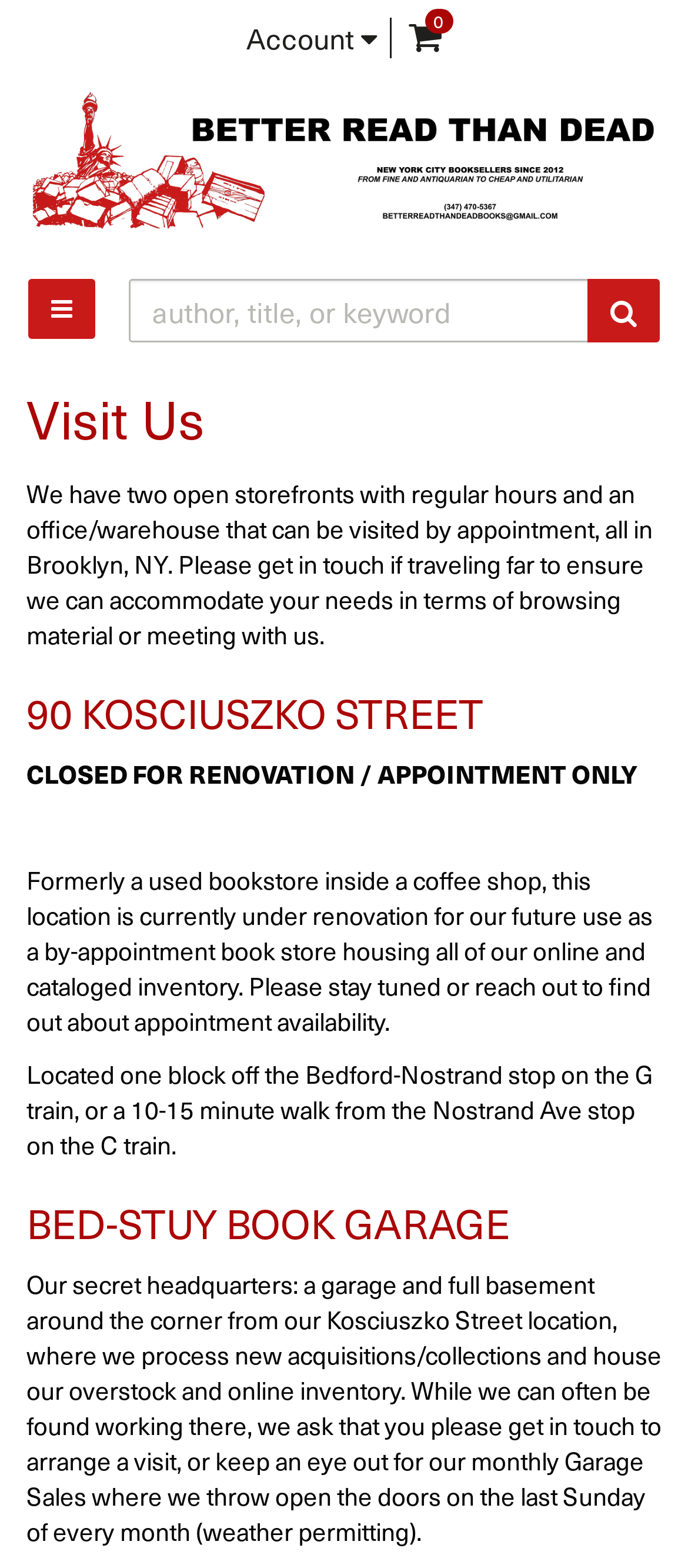How many storefronts are open?
Answer the question with a single word or phrase derived from the image.

Two